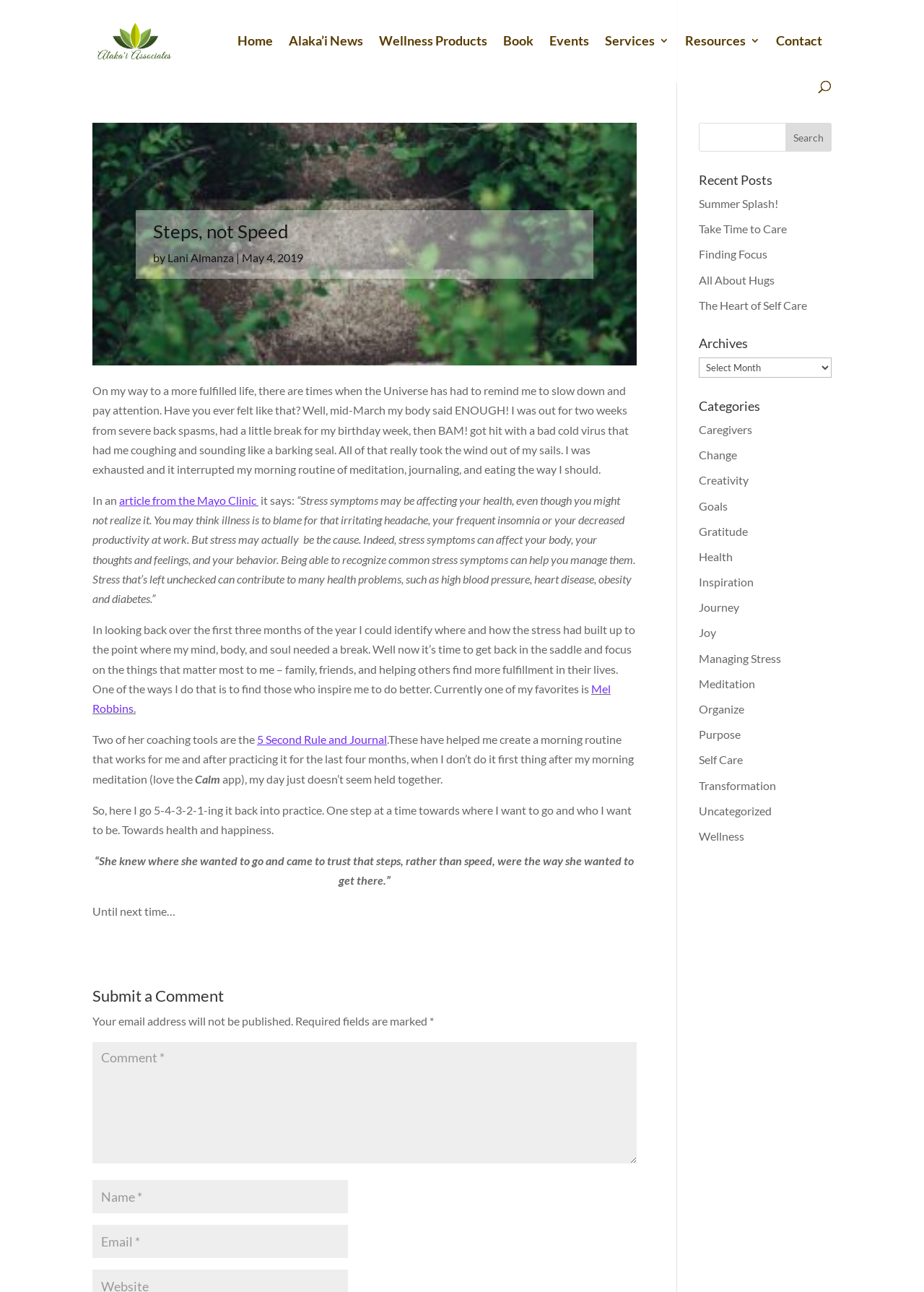Locate the bounding box coordinates of the clickable element to fulfill the following instruction: "Read the 'Recent Posts'". Provide the coordinates as four float numbers between 0 and 1 in the format [left, top, right, bottom].

[0.756, 0.134, 0.9, 0.15]